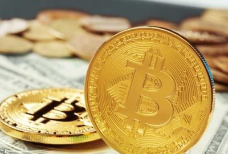What is the context of the image? Based on the screenshot, please respond with a single word or phrase.

Cryptocurrency investments